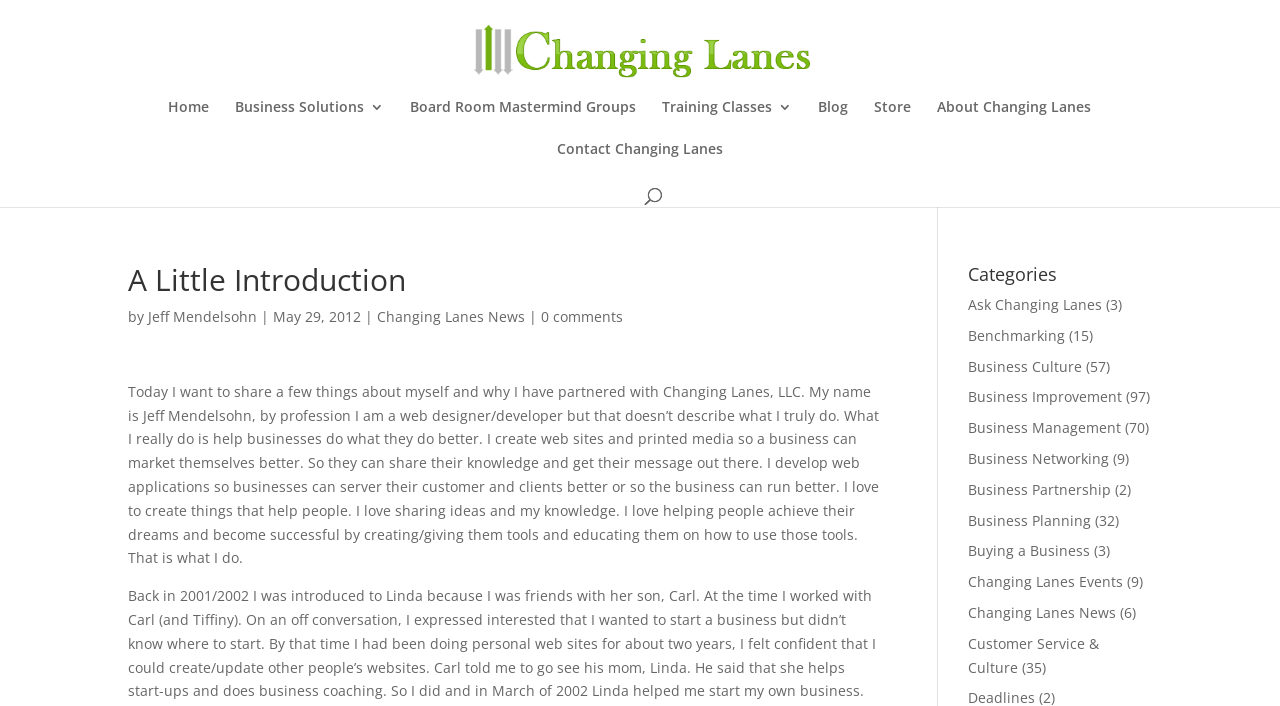Locate the bounding box coordinates of the element that needs to be clicked to carry out the instruction: "Learn more about Business Solutions". The coordinates should be given as four float numbers ranging from 0 to 1, i.e., [left, top, right, bottom].

[0.183, 0.142, 0.3, 0.201]